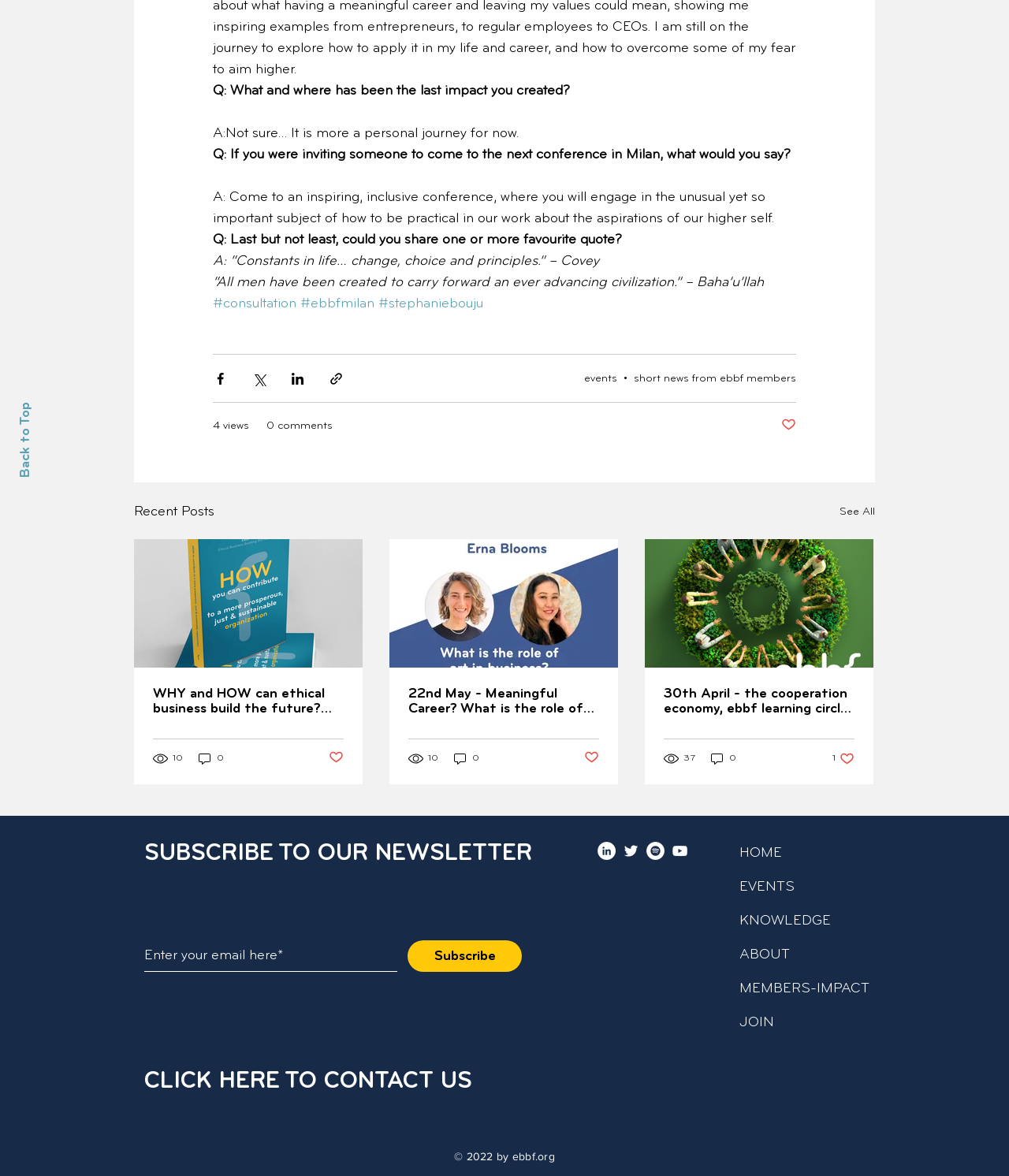Using the element description: "Post not marked as liked", determine the bounding box coordinates for the specified UI element. The coordinates should be four float numbers between 0 and 1, [left, top, right, bottom].

[0.774, 0.355, 0.789, 0.37]